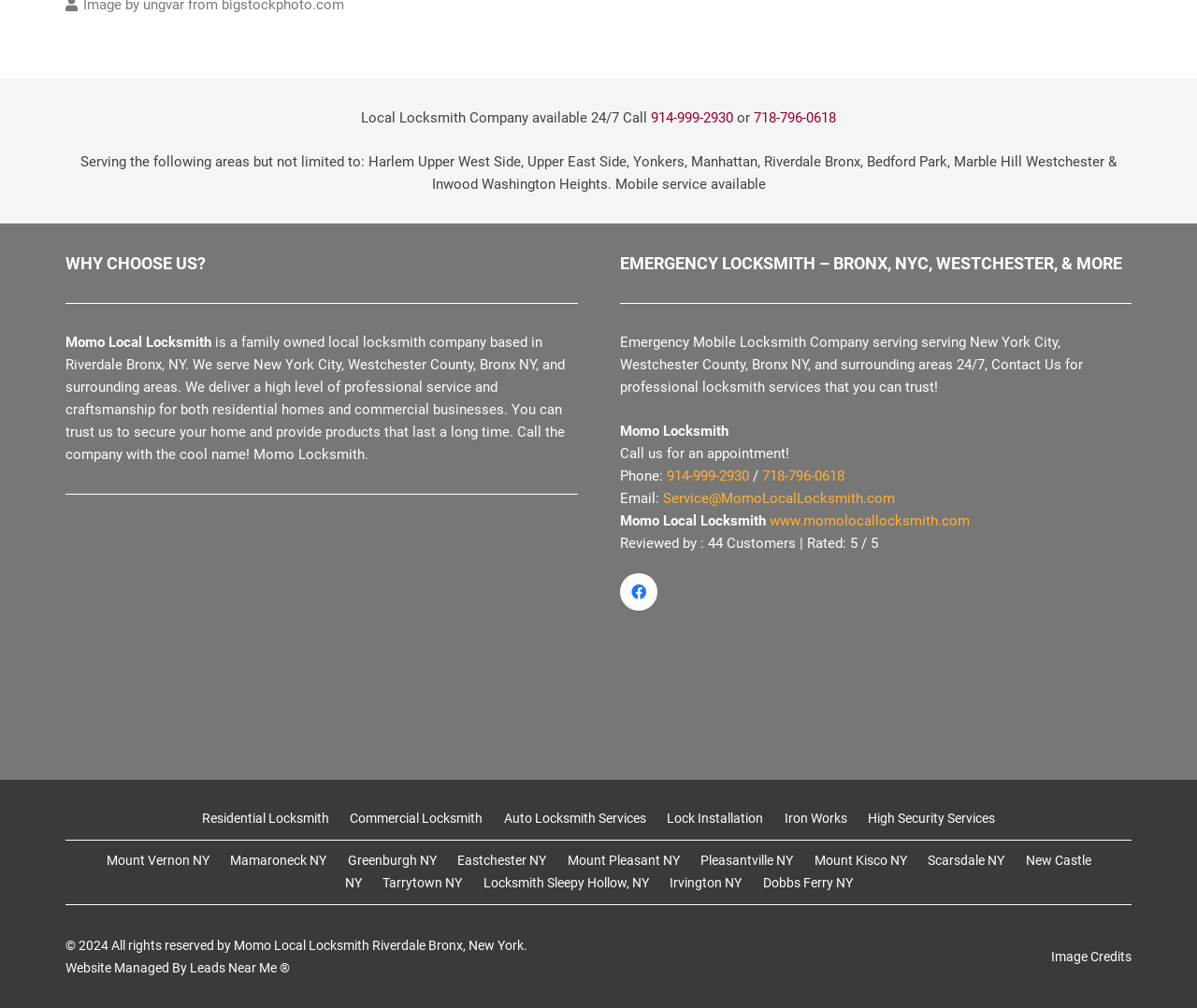Show the bounding box coordinates of the region that should be clicked to follow the instruction: "Learn more about emergency locksmith services."

[0.518, 0.249, 0.945, 0.273]